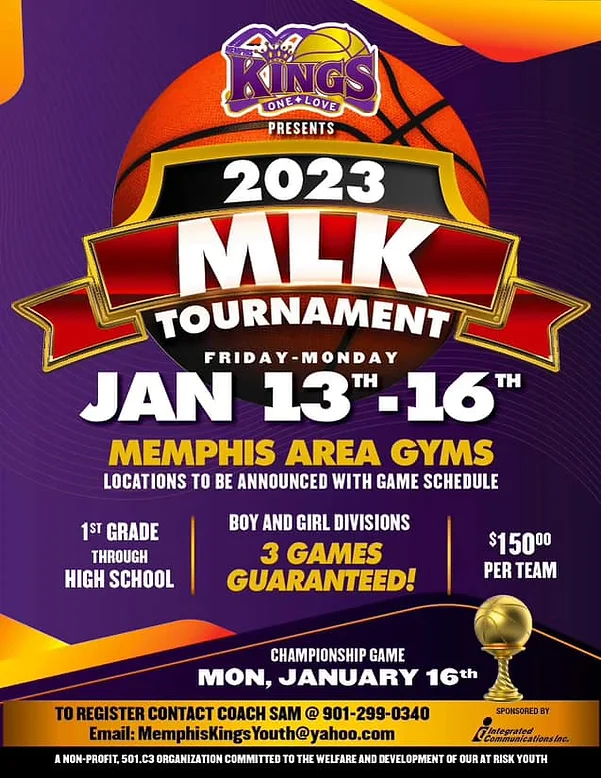Provide a thorough description of what you see in the image.

The image showcases a vibrant promotional poster for the "2023 MLK Tournament" organized by the Memphis Kings, a youth basketball organization. The poster features a bold design, prominently displaying the tournament name in large, white letters across the center, set against a rich purple background adorned with a basketball graphic. 

Key details highlighted include the tournament dates—January 13th to 16th—and the locations, which are to be announced along with the game schedule. It invites participation from various age groups, indicating divisions for both boys and girls from 1st grade through high school, guaranteeing each team three games. 

Additionally, the poster emphasizes a registration fee of $150 per team and provides contact information for Coach Sam, including a phone number and an email address for inquiries. The bottom section of the poster emphasizes the championship game slated for Monday, January 16th, making it clear this tournament is a significant event for the local youth basketball community.